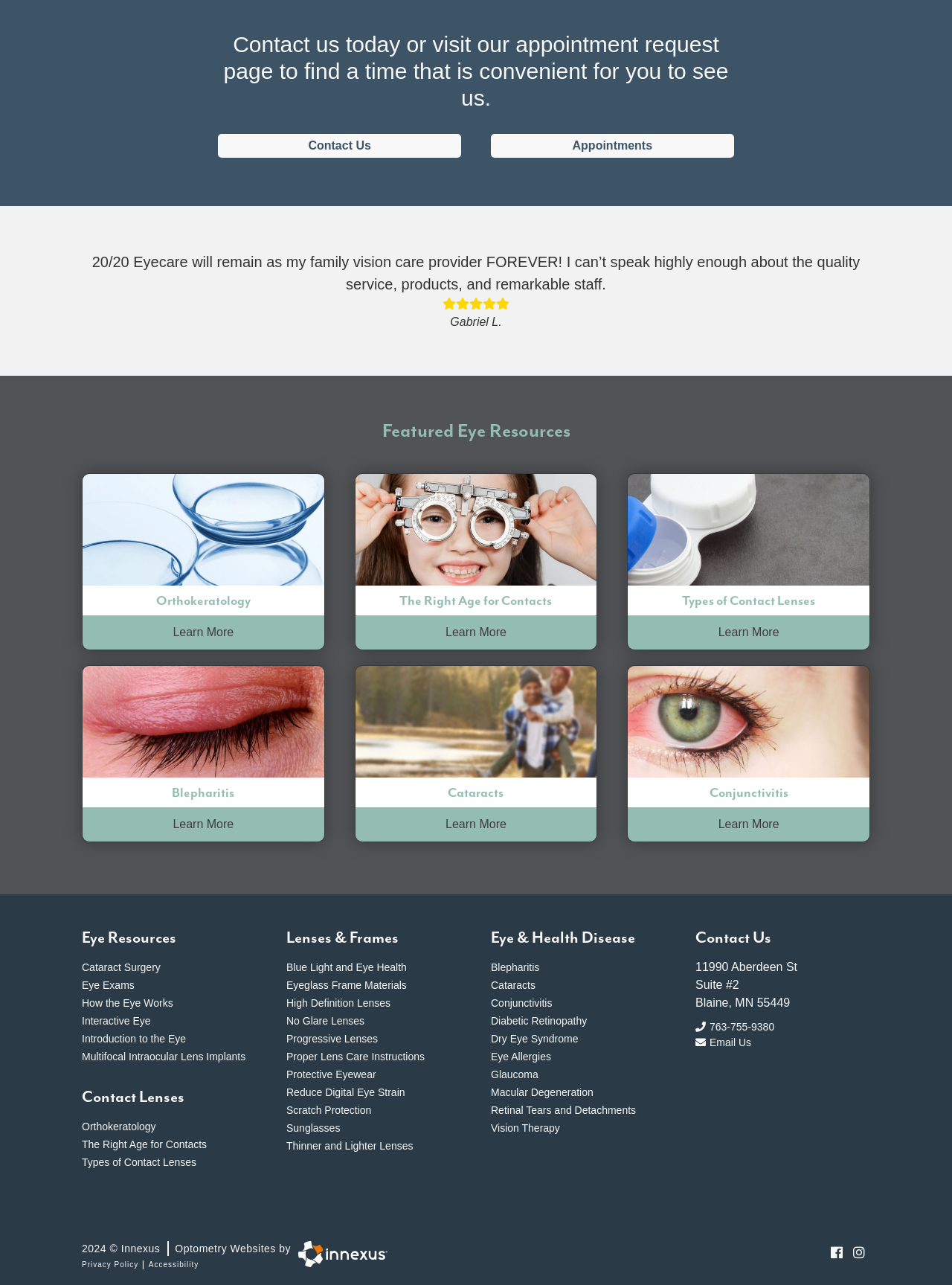Find the bounding box coordinates of the clickable area required to complete the following action: "Learn more about Orthokeratology".

[0.087, 0.369, 0.34, 0.505]